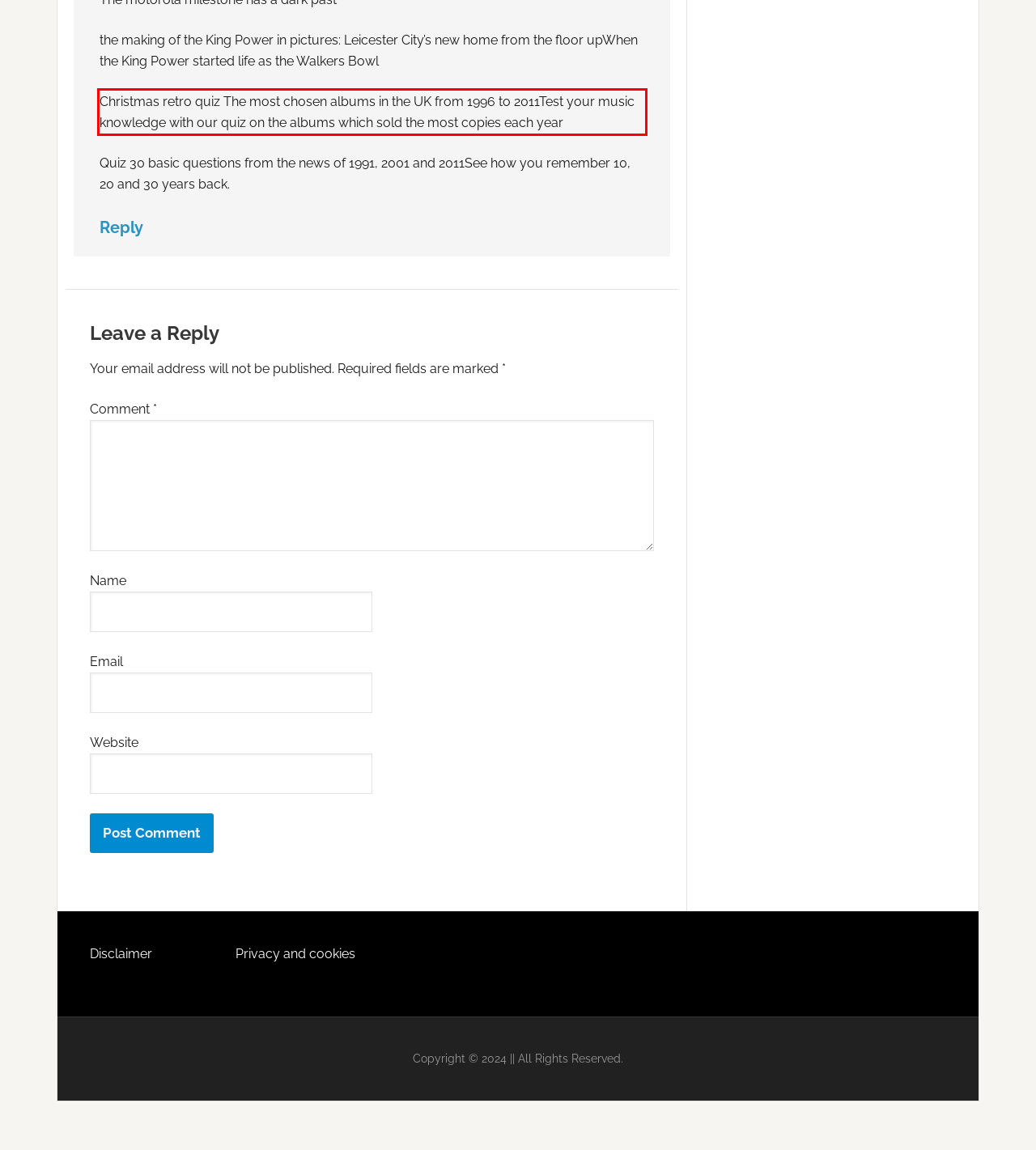Using OCR, extract the text content found within the red bounding box in the given webpage screenshot.

Christmas retro quiz The most chosen albums in the UK from 1996 to 2011Test your music knowledge with our quiz on the albums which sold the most copies each year